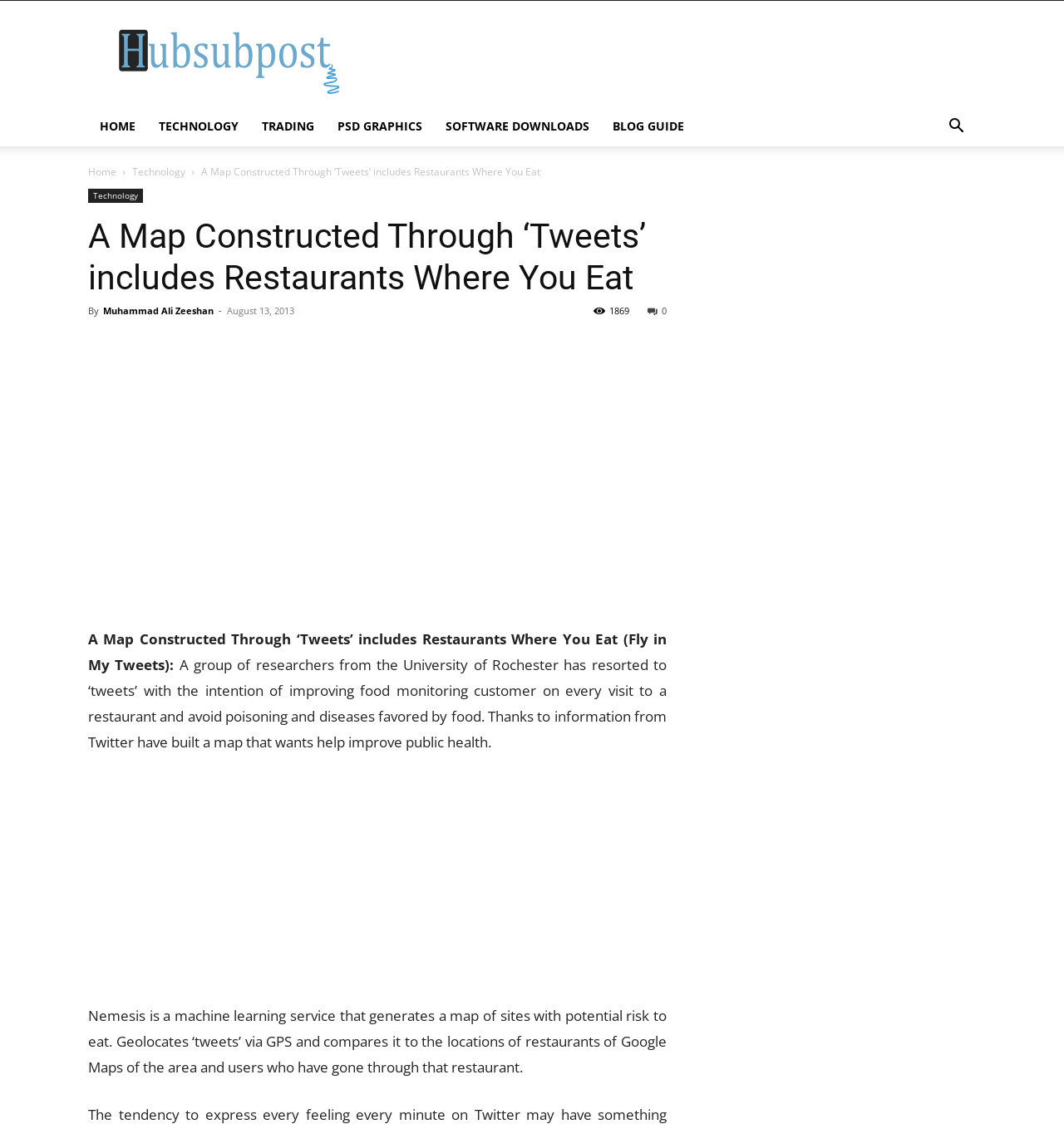Extract the bounding box for the UI element that matches this description: "Software Downloads".

[0.408, 0.094, 0.565, 0.13]